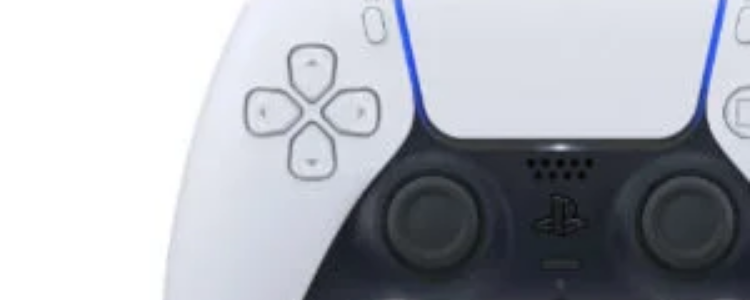Give a thorough explanation of the elements present in the image.

This image showcases the iconic design of the PlayStation 5 DualSense controller, which is recognized for its sleek aesthetics and advanced features. The controller features a white and black color scheme accented by a blue LED strip, emphasizing its modern look. Prominent elements include the tactile buttons and a central touchpad, designed for an enhanced gaming experience. The DualSense controller not only provides traditional input functions but also incorporates haptic feedback and adaptive triggers, setting a new standard in gaming technology. This image is part of an article titled "How to connect a wireless PS5 controller to a PC via Bluetooth?" which discusses the versatility of the controller in different gaming environments.